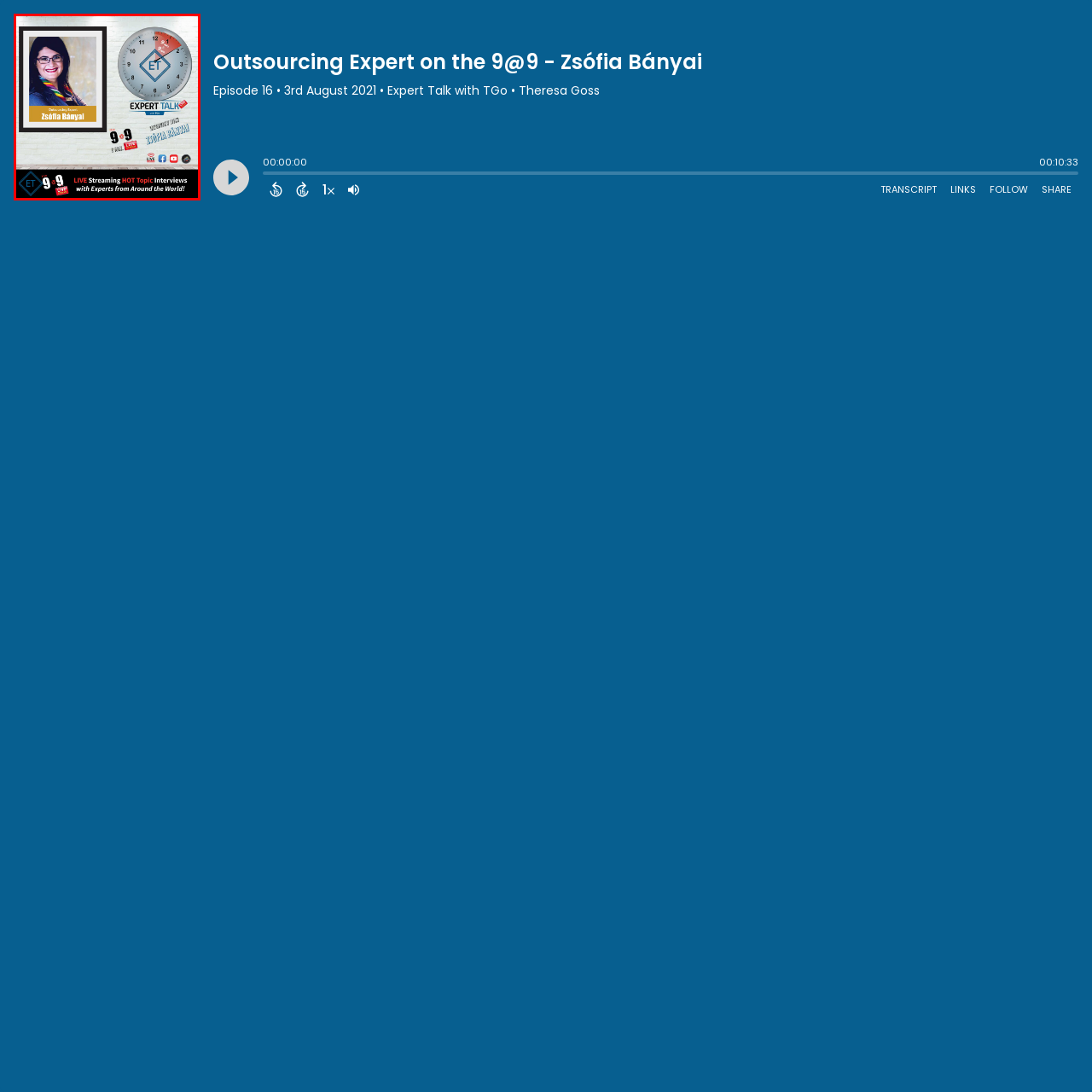Focus on the content within the red bounding box and answer this question using a single word or phrase: What is the format of the podcast?

Live streaming